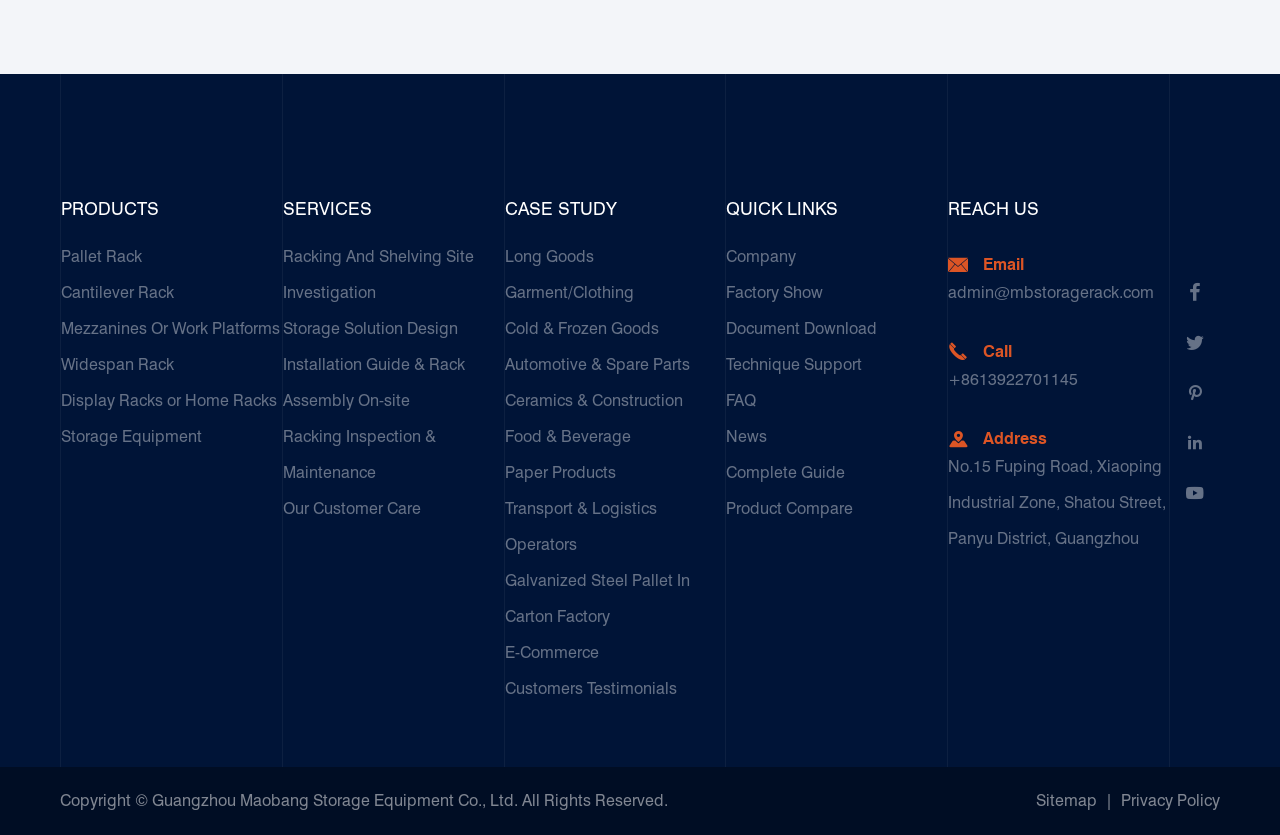Determine the coordinates of the bounding box for the clickable area needed to execute this instruction: "View PARTICIPATION menu".

None